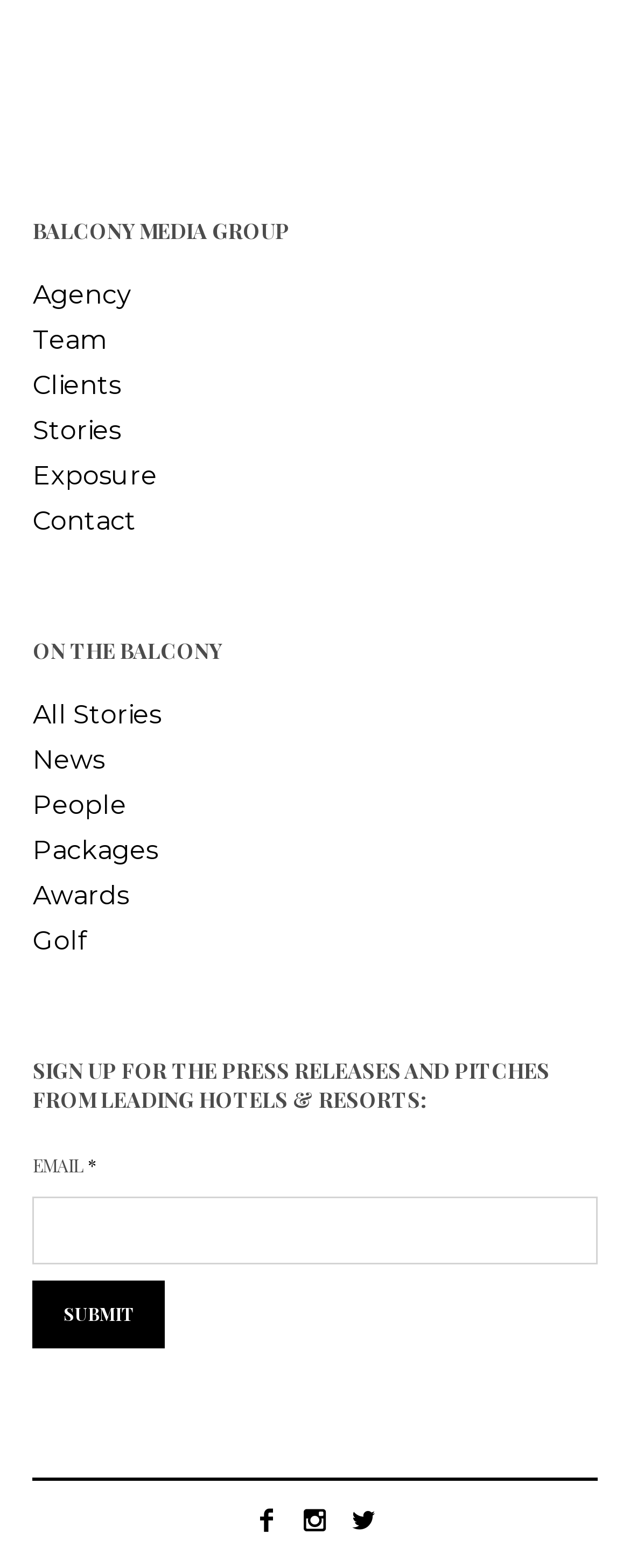Find the bounding box coordinates of the clickable element required to execute the following instruction: "Click on Instagram". Provide the coordinates as four float numbers between 0 and 1, i.e., [left, top, right, bottom].

[0.469, 0.956, 0.531, 0.981]